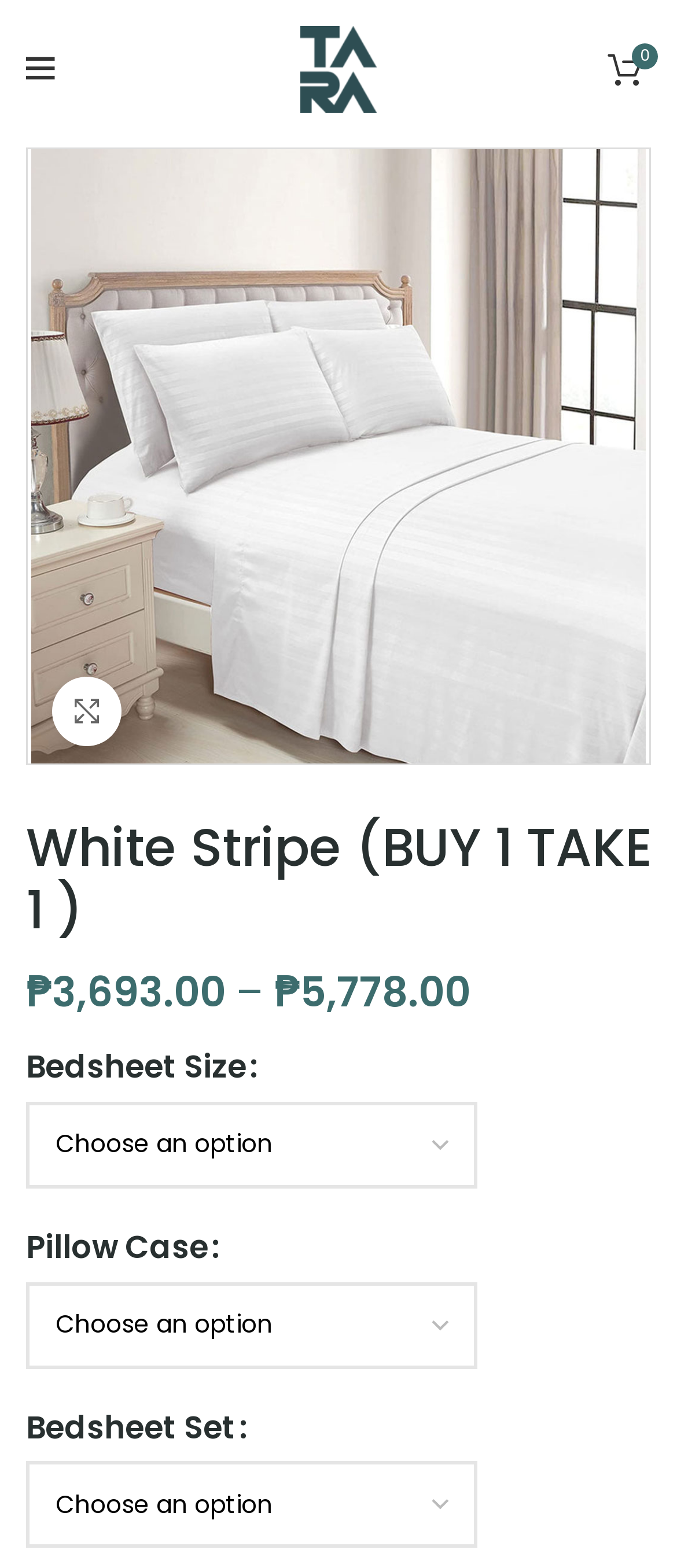Identify the bounding box coordinates for the element that needs to be clicked to fulfill this instruction: "Select pillow case". Provide the coordinates in the format of four float numbers between 0 and 1: [left, top, right, bottom].

[0.038, 0.817, 0.705, 0.873]